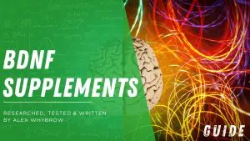Answer the question briefly using a single word or phrase: 
What is the theme of the graphic imagery?

neuroscience and cognitive enhancement